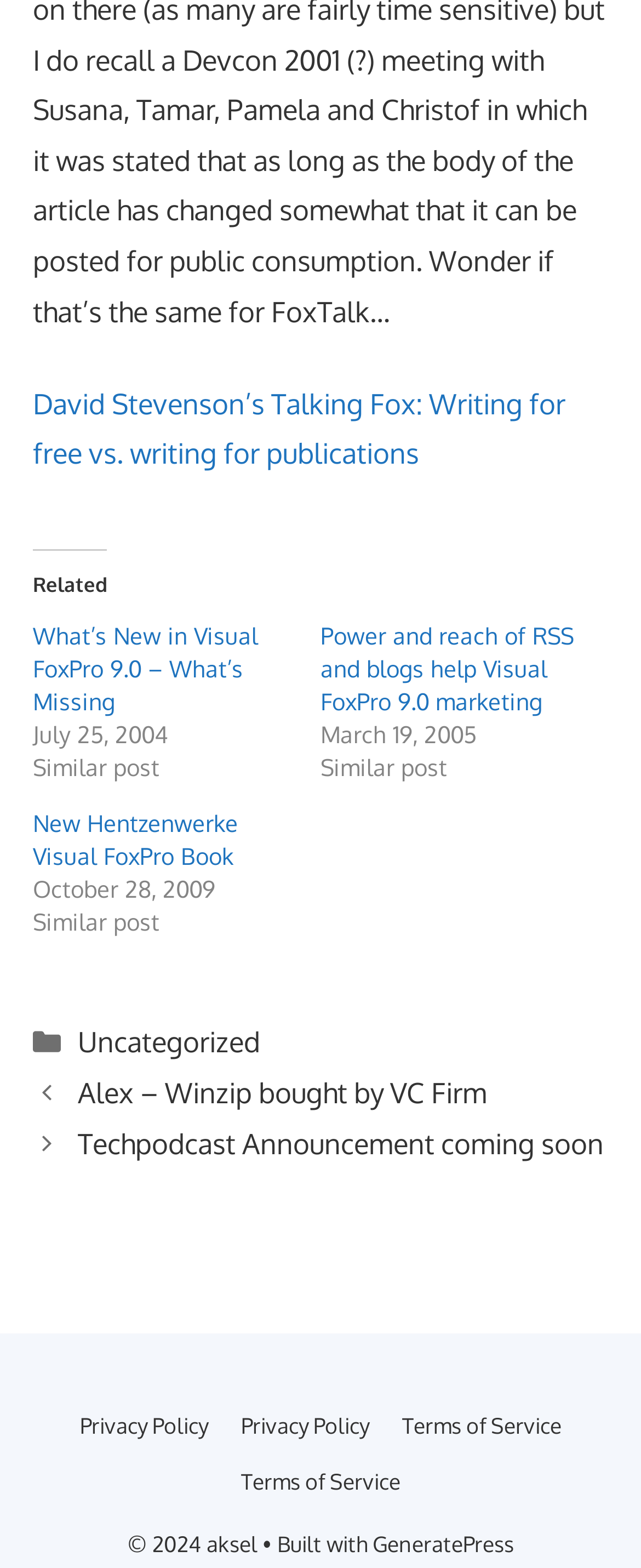Please identify the bounding box coordinates of the element's region that I should click in order to complete the following instruction: "Visit The Whisky Exchange". The bounding box coordinates consist of four float numbers between 0 and 1, i.e., [left, top, right, bottom].

None